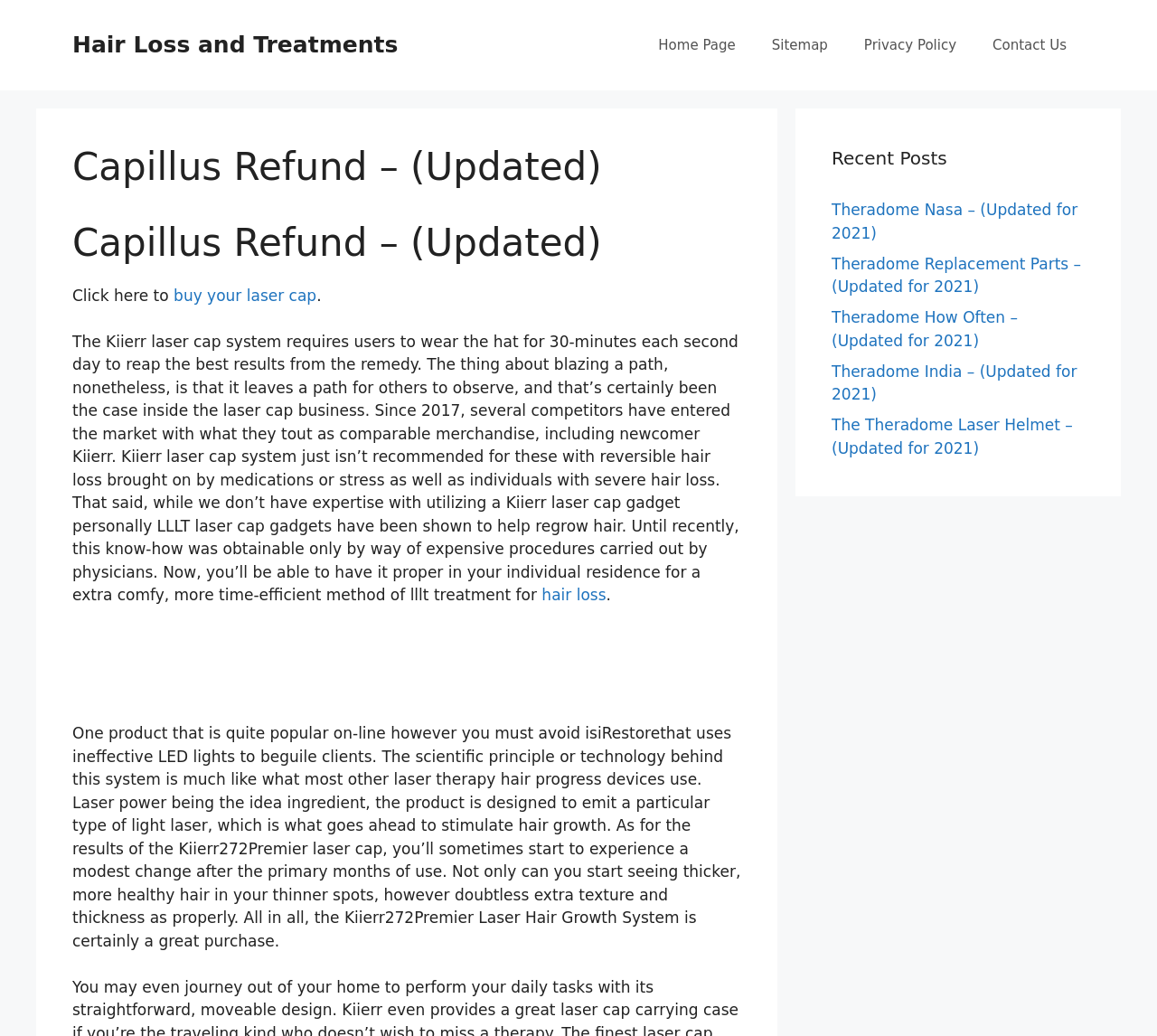Please provide a detailed answer to the question below by examining the image:
What is the recommended usage of Kiierr laser cap system?

According to the webpage, the Kiierr laser cap system requires users to wear the hat for 30-minutes each second day to reap the best results from the remedy.